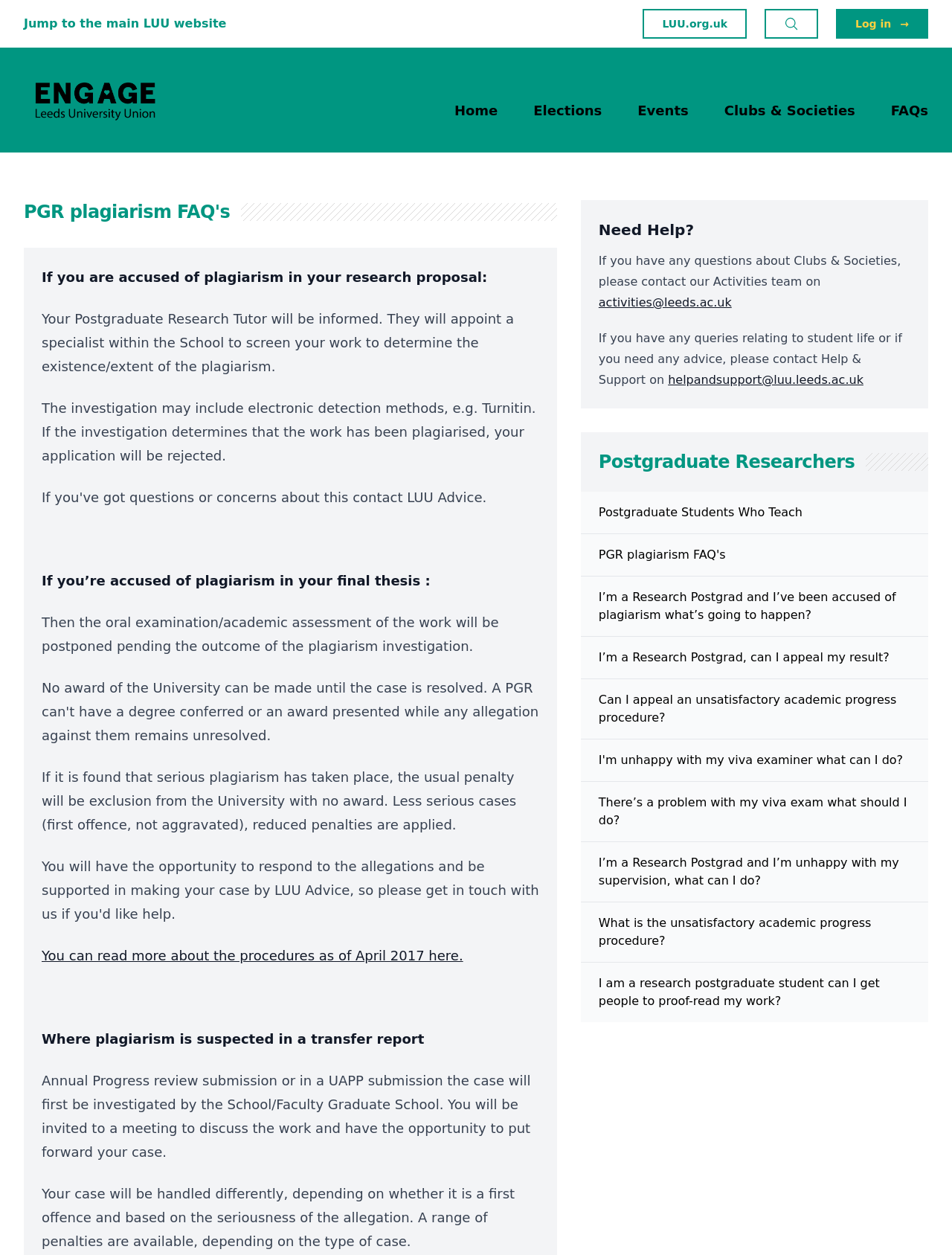Reply to the question below using a single word or brief phrase:
Who will be informed if a student is accused of plagiarism in their research proposal?

Postgraduate Research Tutor